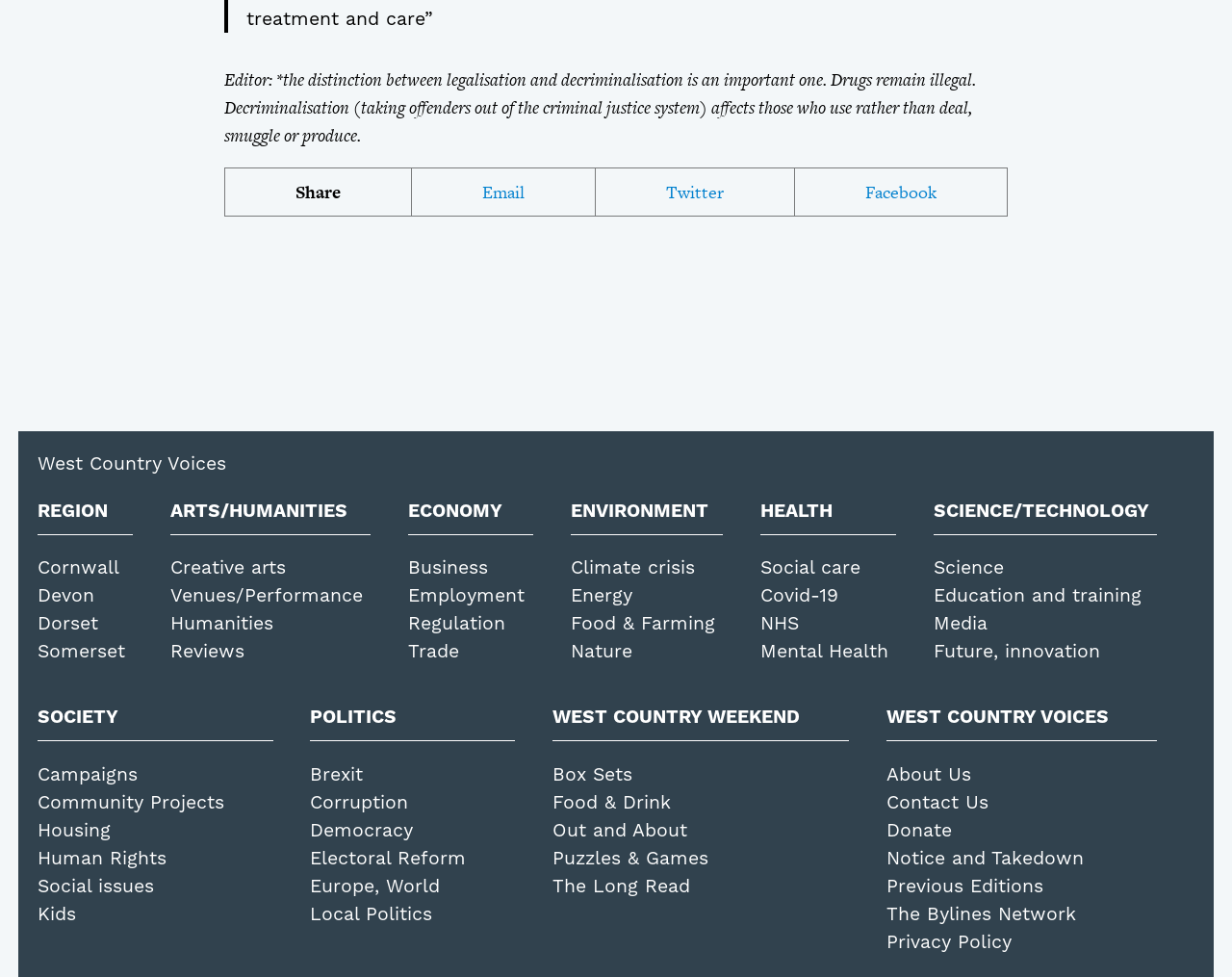Indicate the bounding box coordinates of the element that must be clicked to execute the instruction: "Email the article". The coordinates should be given as four float numbers between 0 and 1, i.e., [left, top, right, bottom].

[0.334, 0.173, 0.484, 0.221]